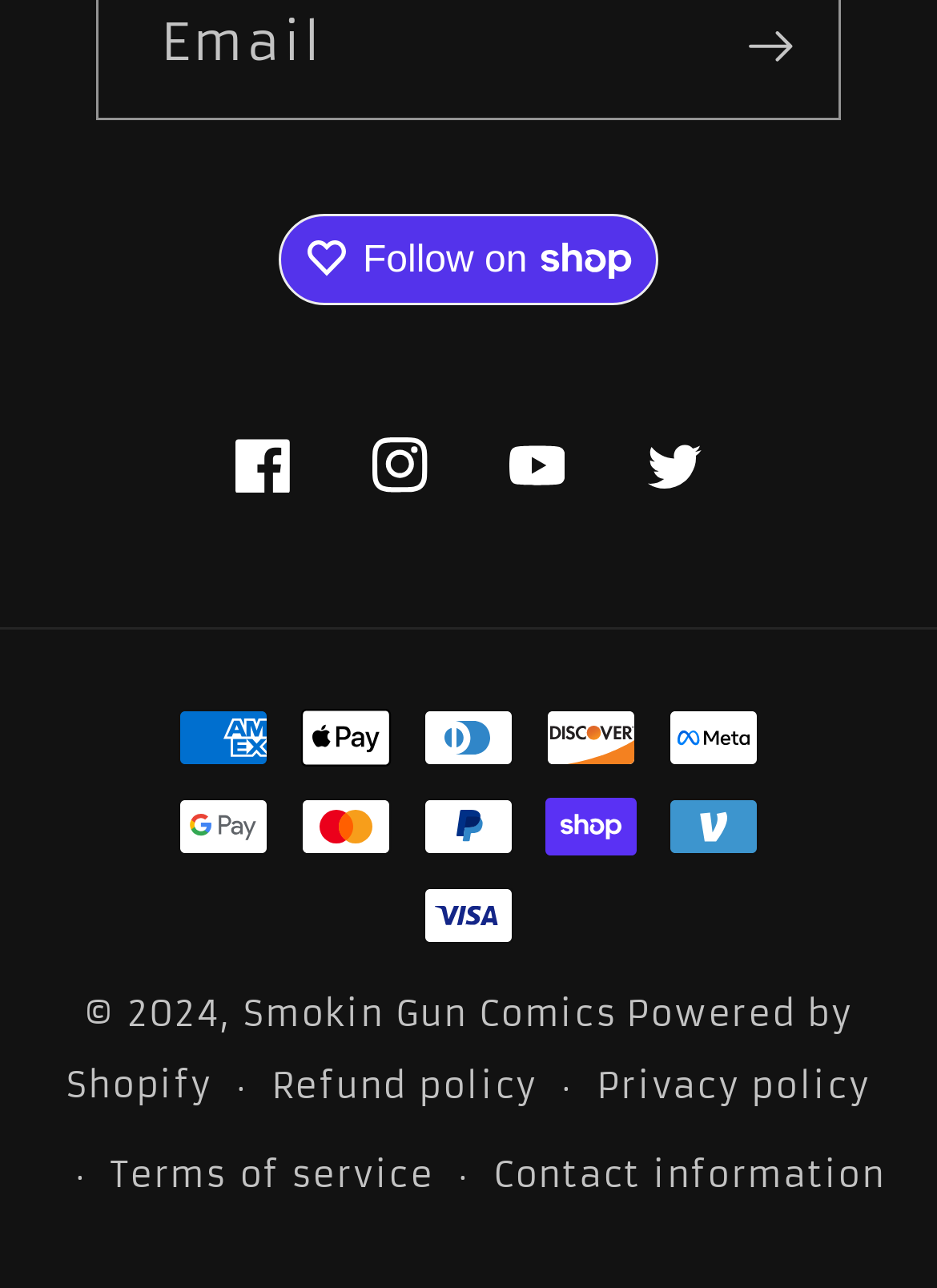Please identify the bounding box coordinates of the clickable area that will allow you to execute the instruction: "Follow on Shop".

[0.297, 0.166, 0.703, 0.235]